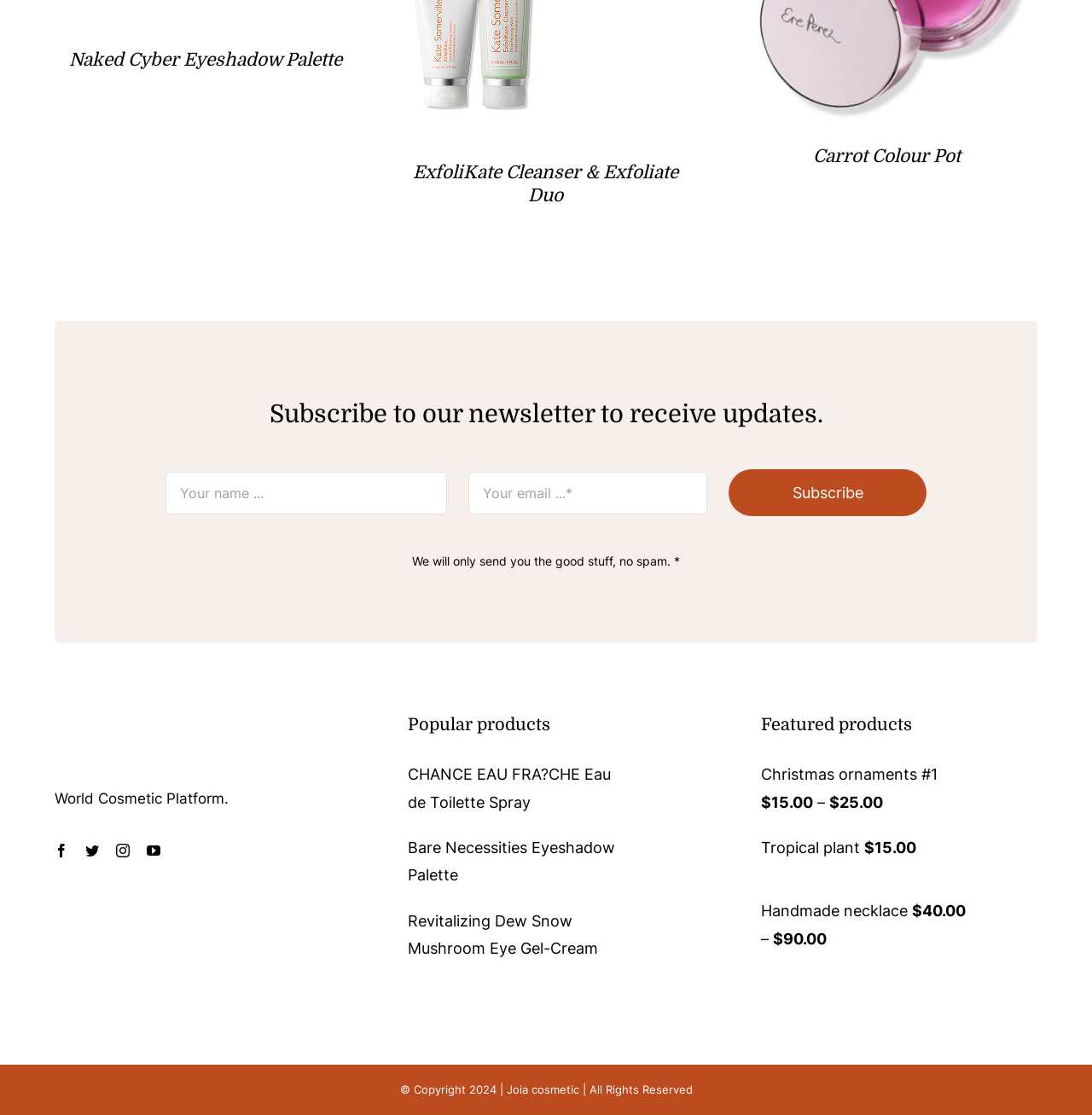Identify the bounding box for the described UI element: "name="email" placeholder="Your email ...*"".

[0.429, 0.423, 0.648, 0.461]